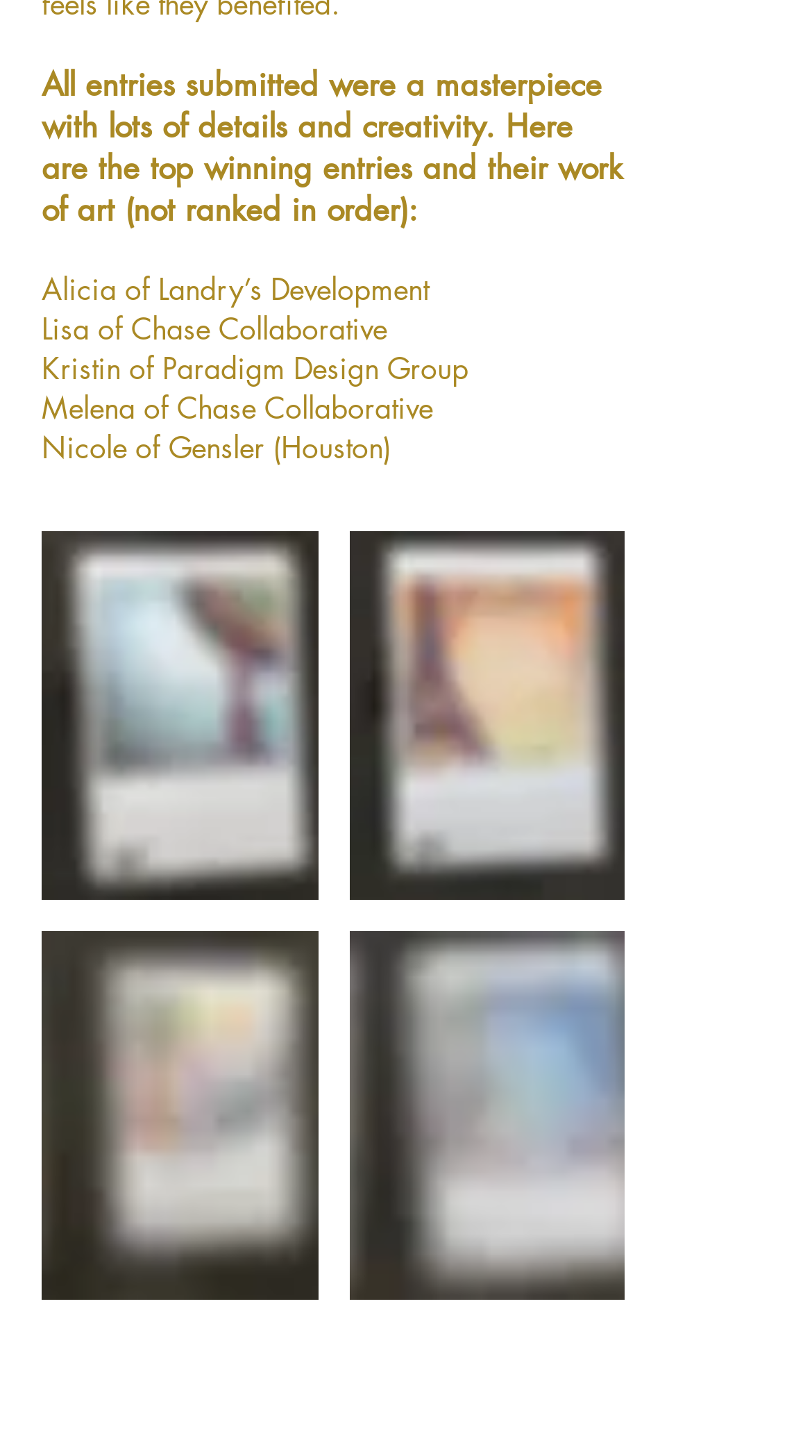Please provide a brief answer to the following inquiry using a single word or phrase:
What is the theme of the winning entries?

Landmarks